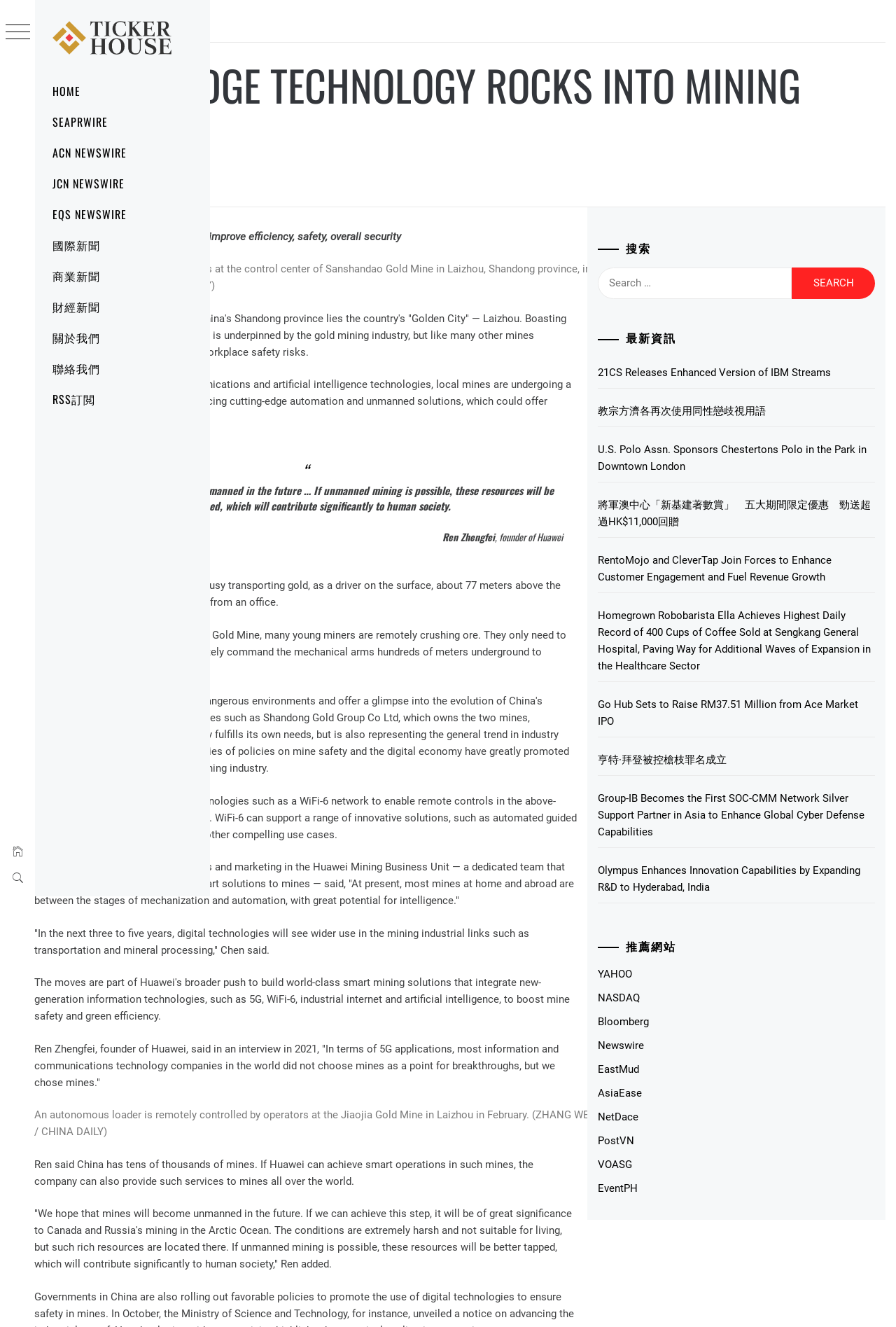Please indicate the bounding box coordinates of the element's region to be clicked to achieve the instruction: "View the latest blog post 'Pipe Flashing Leaks & Repairs'". Provide the coordinates as four float numbers between 0 and 1, i.e., [left, top, right, bottom].

None